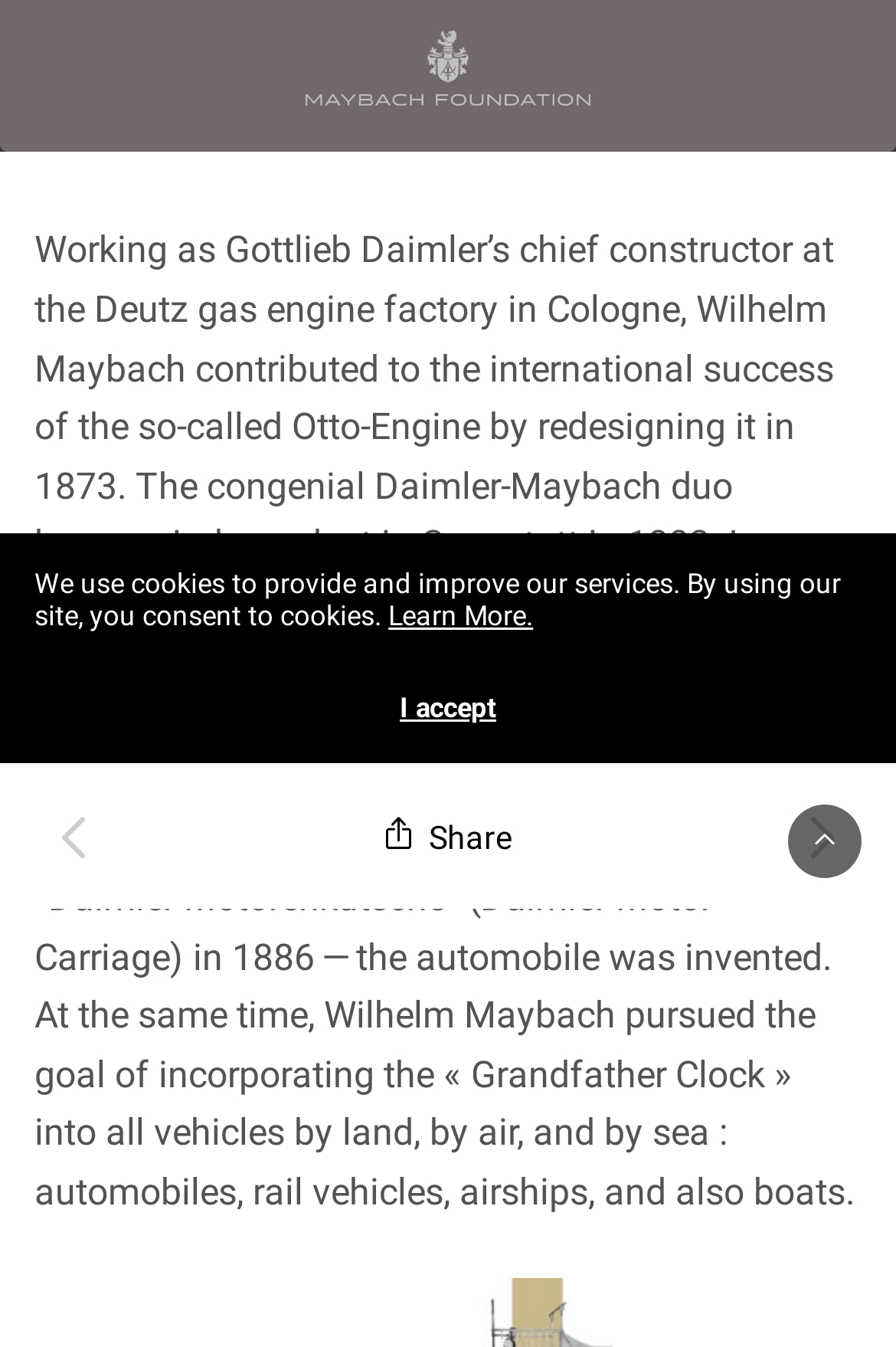Find the bounding box coordinates of the UI element according to this description: "I accept".

[0.446, 0.512, 0.554, 0.541]